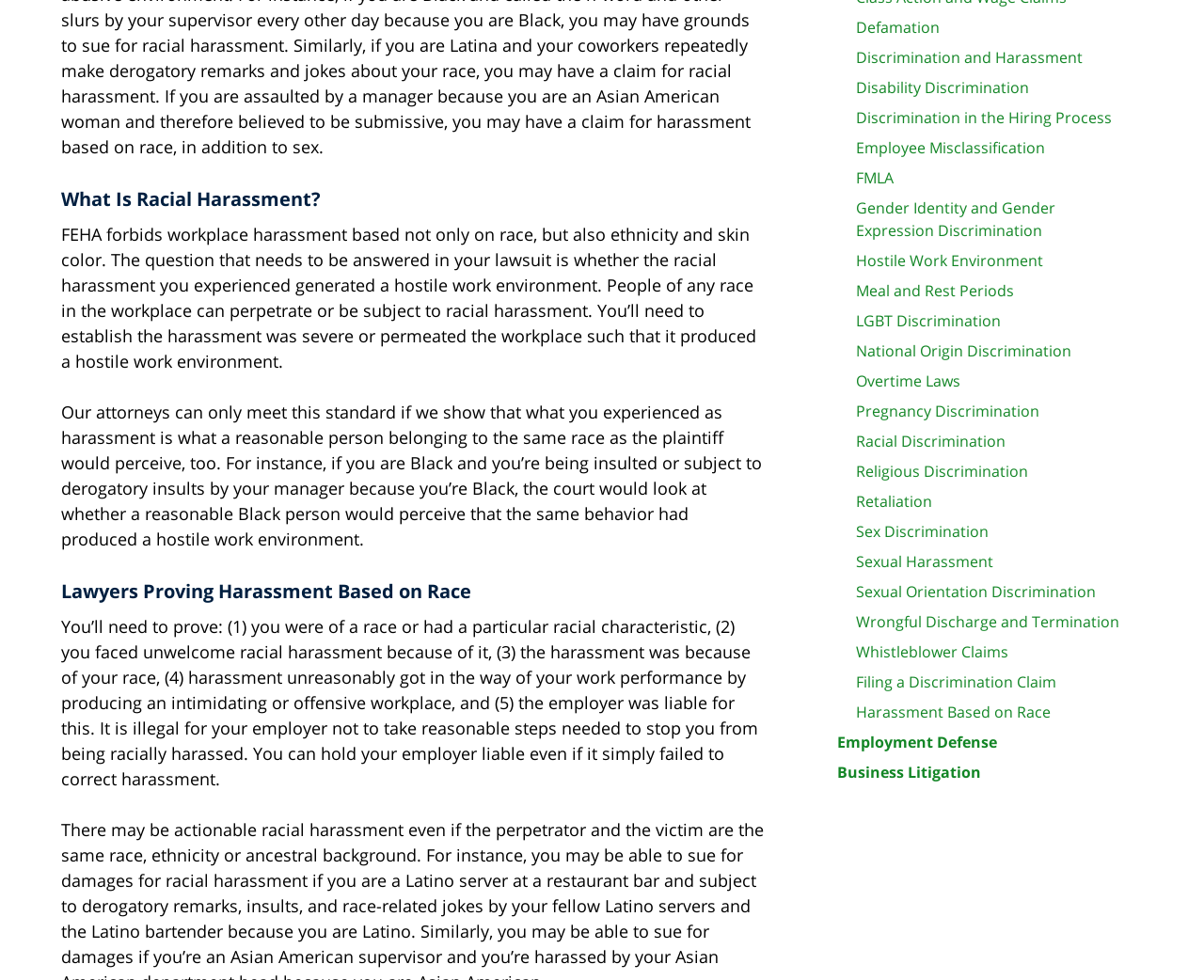Can you give a detailed response to the following question using the information from the image? What is the purpose of the links at the bottom of the page?

The links at the bottom of the page appear to be related topics to racial harassment, such as discrimination, harassment, and employment law. They may provide additional information or resources for individuals seeking to learn more about these topics.